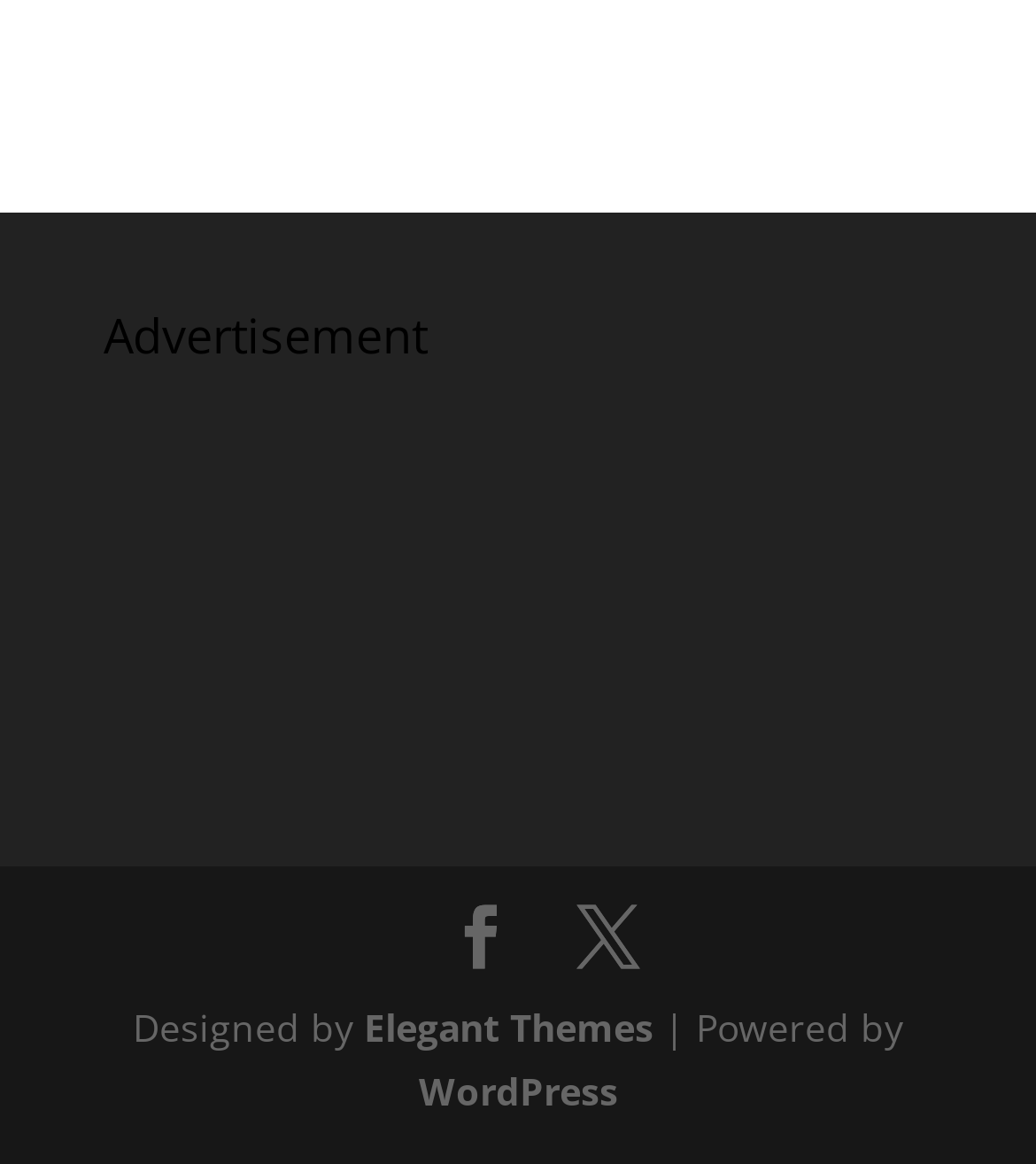For the given element description X, determine the bounding box coordinates of the UI element. The coordinates should follow the format (top-left x, top-left y, bottom-right x, bottom-right y) and be within the range of 0 to 1.

[0.556, 0.779, 0.618, 0.836]